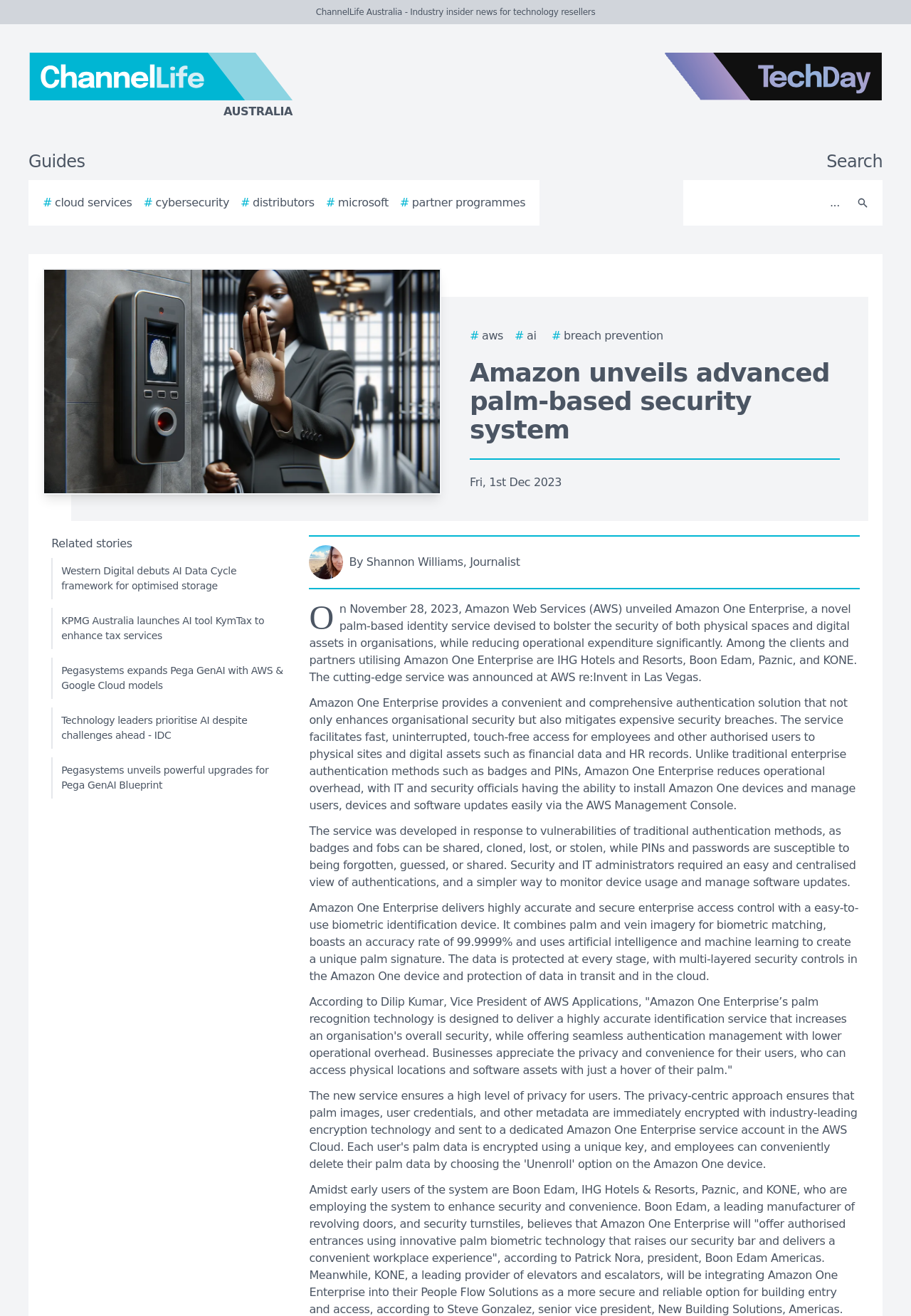Extract the heading text from the webpage.

Amazon unveils advanced palm-based security system